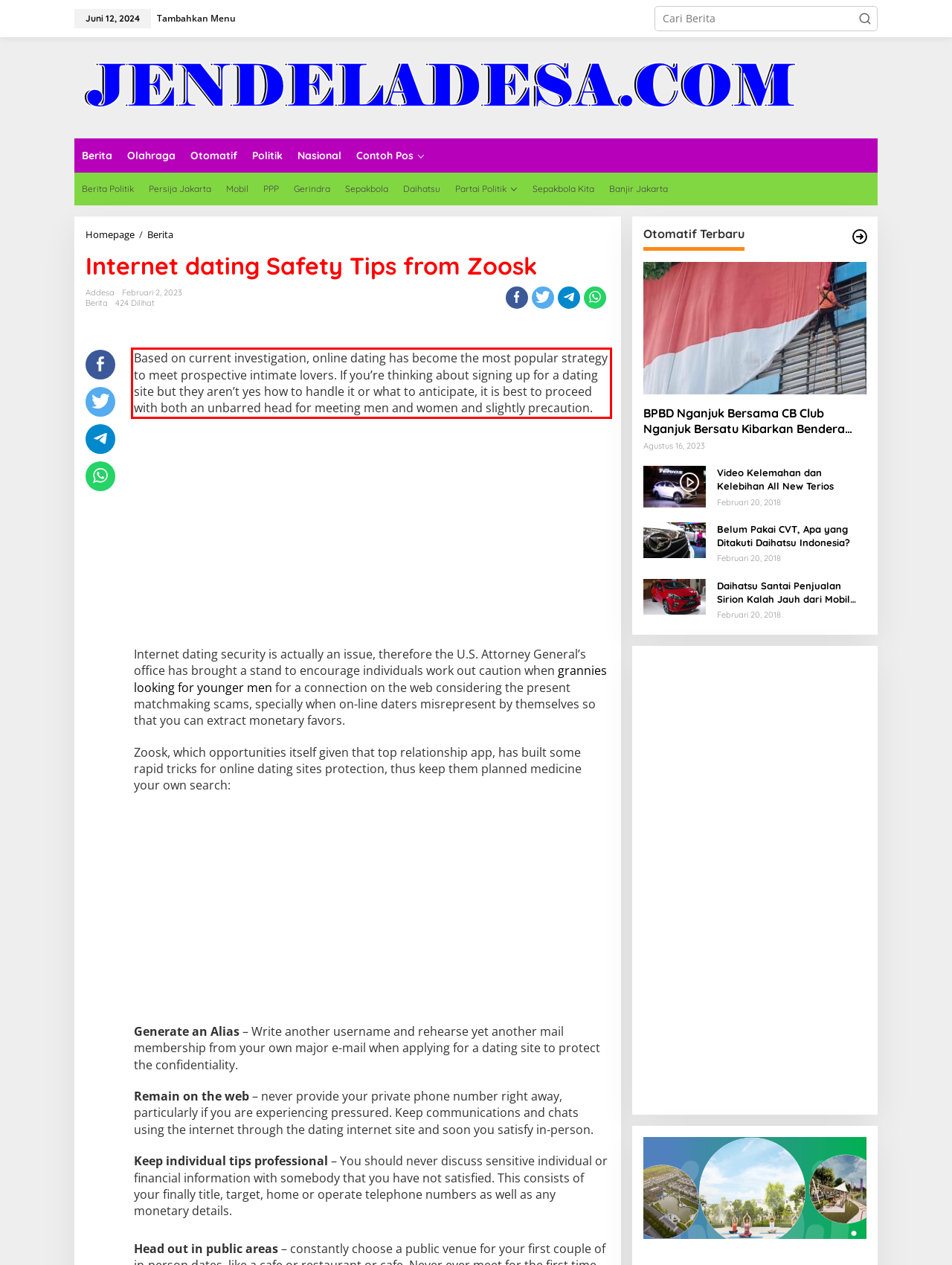Identify and transcribe the text content enclosed by the red bounding box in the given screenshot.

Based on current investigation, online dating has become the most popular strategy to meet prospective intimate lovers. If you’re thinking about signing up for a dating site but they aren’t yes how to handle it or what to anticipate, it is best to proceed with both an unbarred head for meeting men and women and slightly precaution.